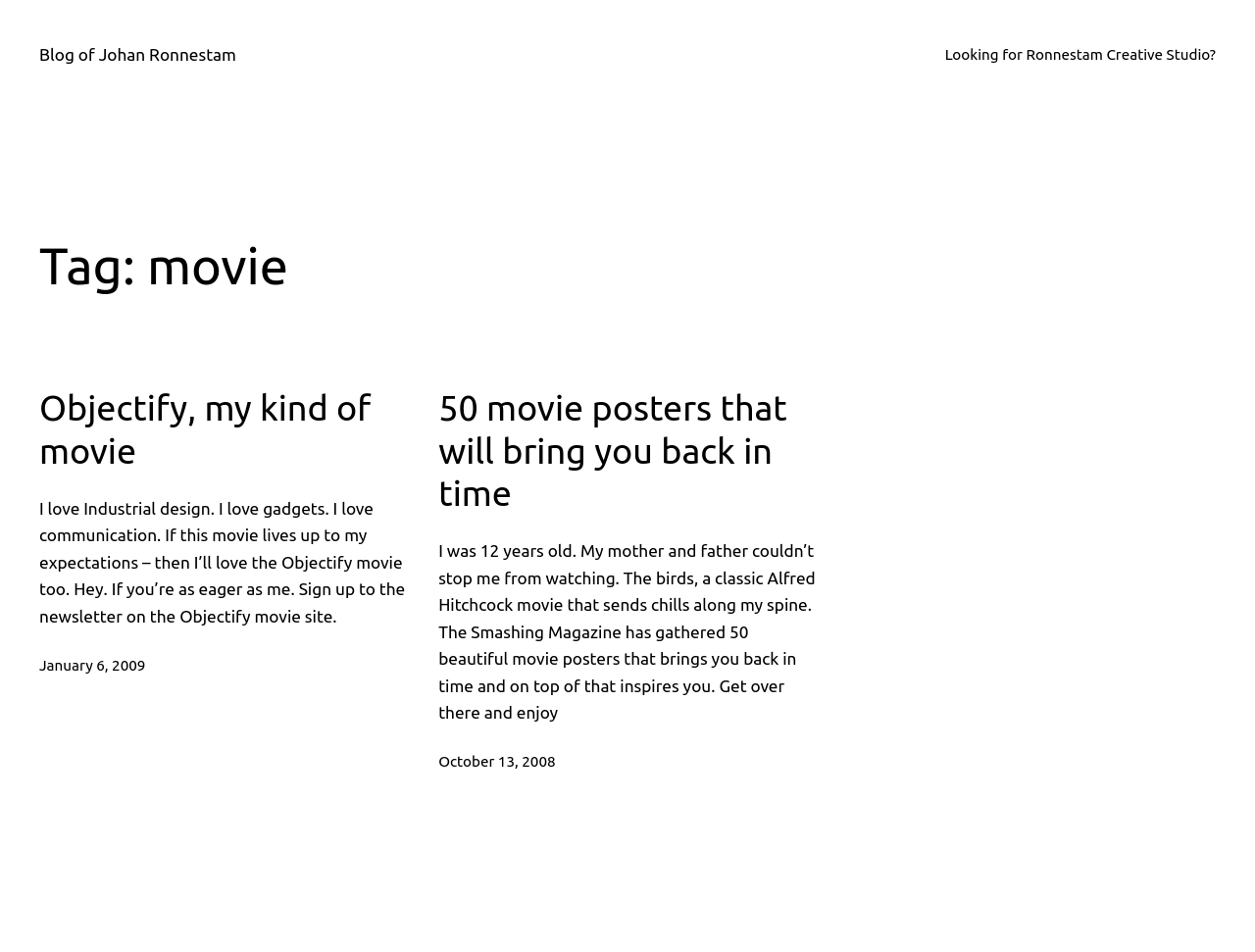Please provide a comprehensive response to the question below by analyzing the image: 
What is the name of the classic Alfred Hitchcock movie mentioned in the blog post '50 movie posters that will bring you back in time'?

The name of the classic Alfred Hitchcock movie mentioned in the blog post '50 movie posters that will bring you back in time' can be determined by reading the text of the blog post, which mentions 'The birds, a classic Alfred Hitchcock movie that sends chills along my spine'.